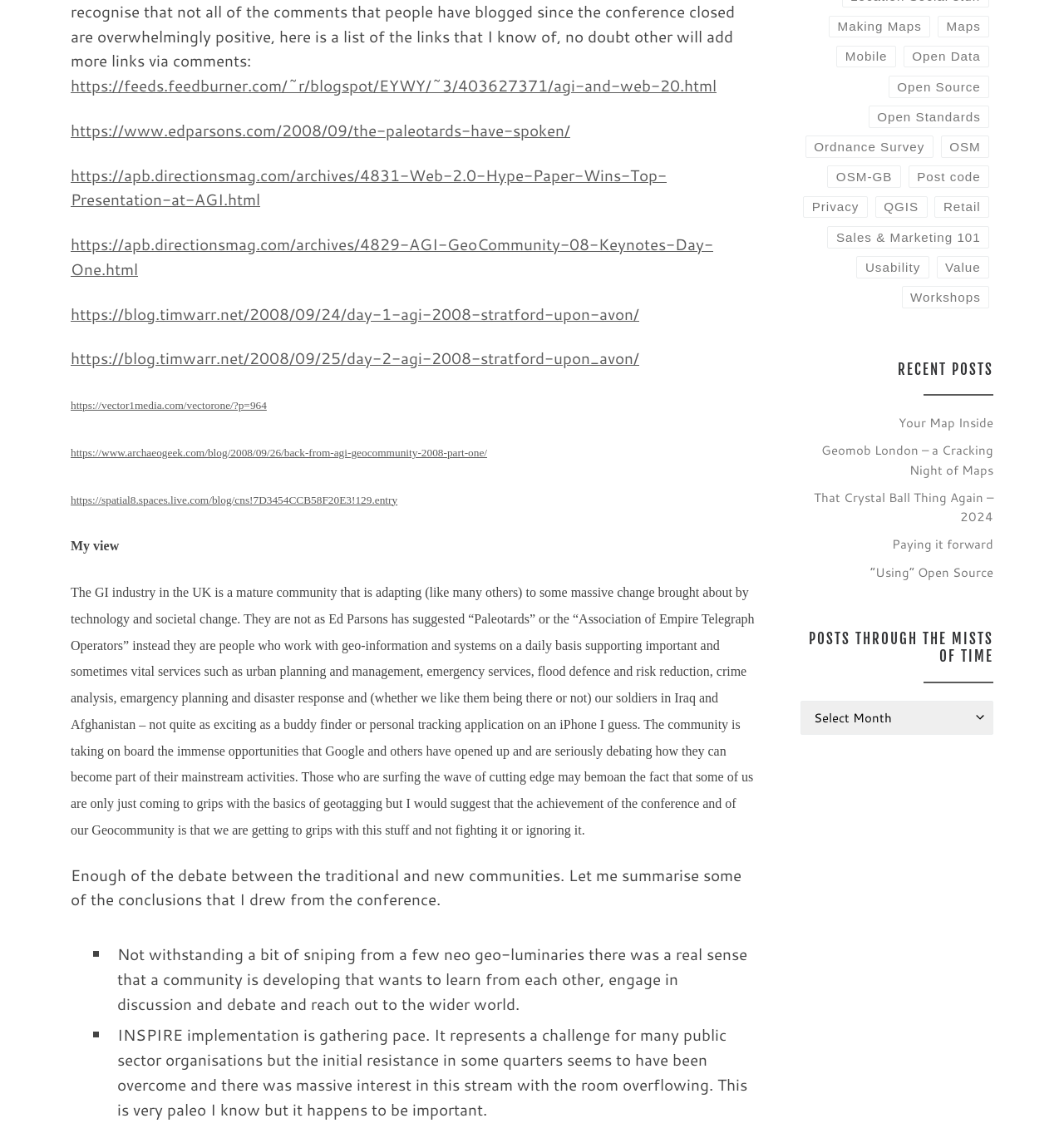Determine the bounding box for the UI element as described: "Making Maps". The coordinates should be represented as four float numbers between 0 and 1, formatted as [left, top, right, bottom].

[0.779, 0.014, 0.874, 0.033]